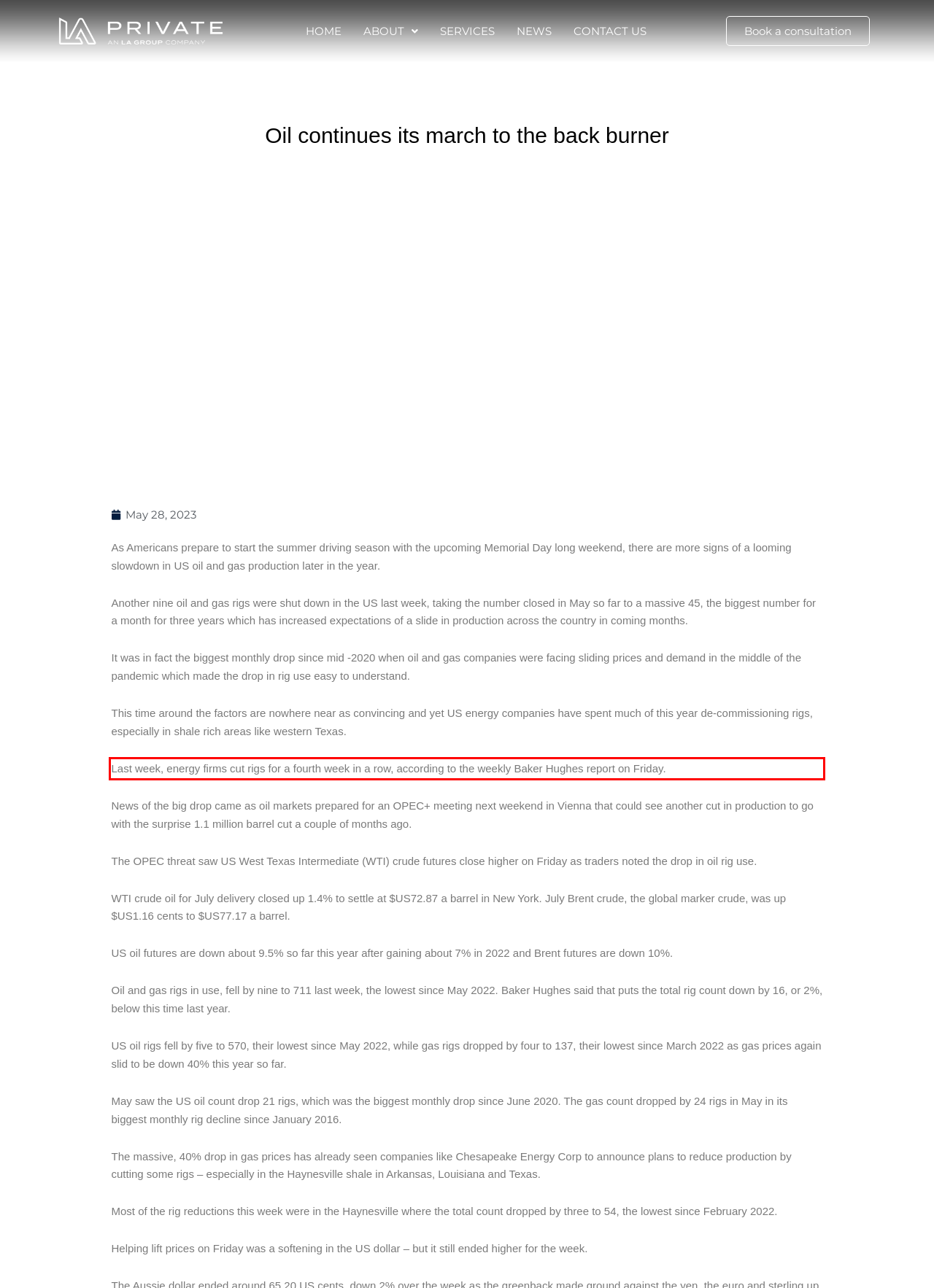Identify and transcribe the text content enclosed by the red bounding box in the given screenshot.

Last week, energy firms cut rigs for a fourth week in a row, according to the weekly Baker Hughes report on Friday.